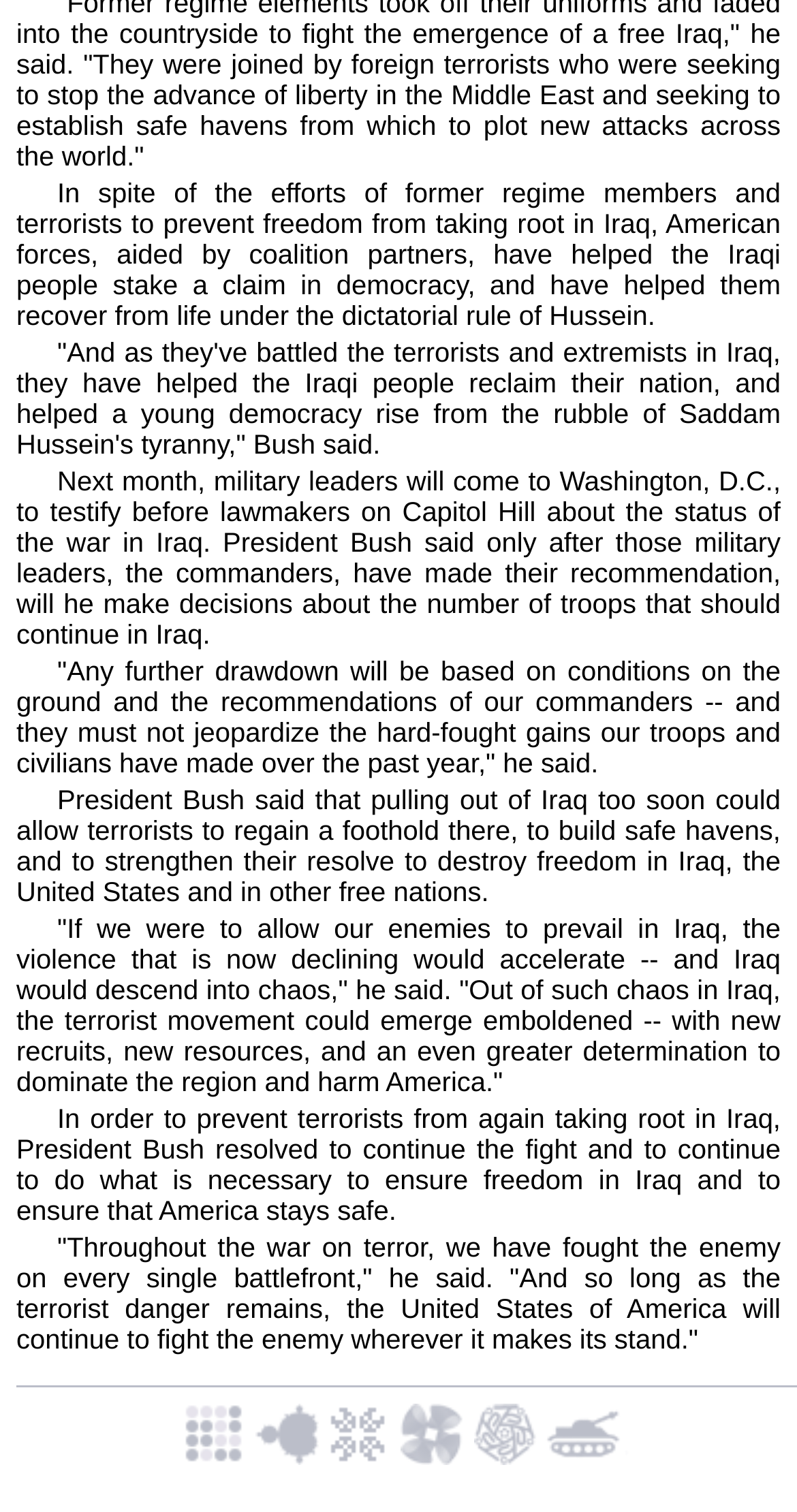What will happen if terrorists prevail in Iraq?
Please use the image to deliver a detailed and complete answer.

According to the article, if terrorists prevail in Iraq, the violence that is now declining would accelerate, and Iraq would descend into chaos, allowing the terrorist movement to emerge emboldened with new recruits, new resources, and an even greater determination to dominate the region and harm America.